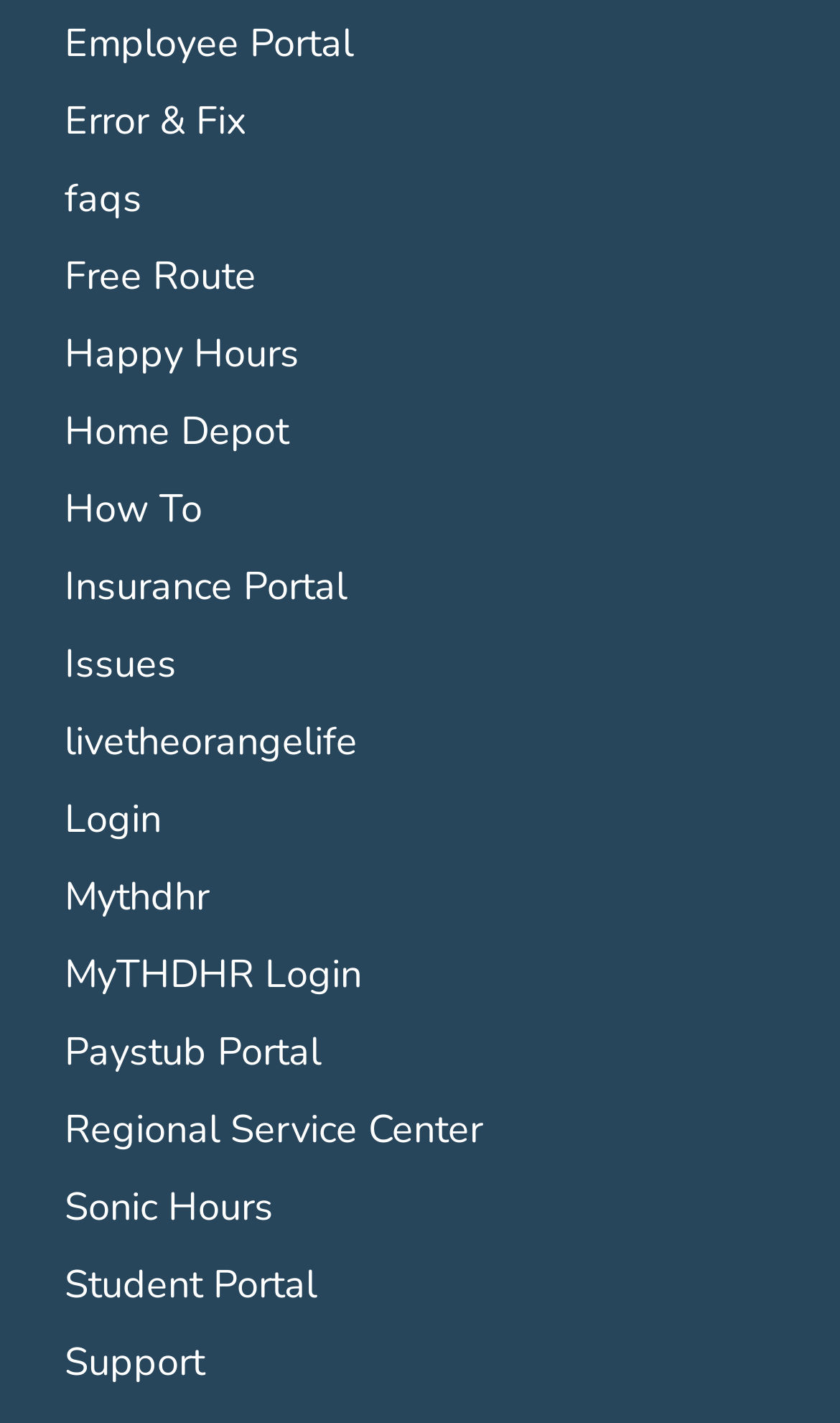Please identify the bounding box coordinates of where to click in order to follow the instruction: "login to mythdhr".

[0.077, 0.667, 0.431, 0.703]